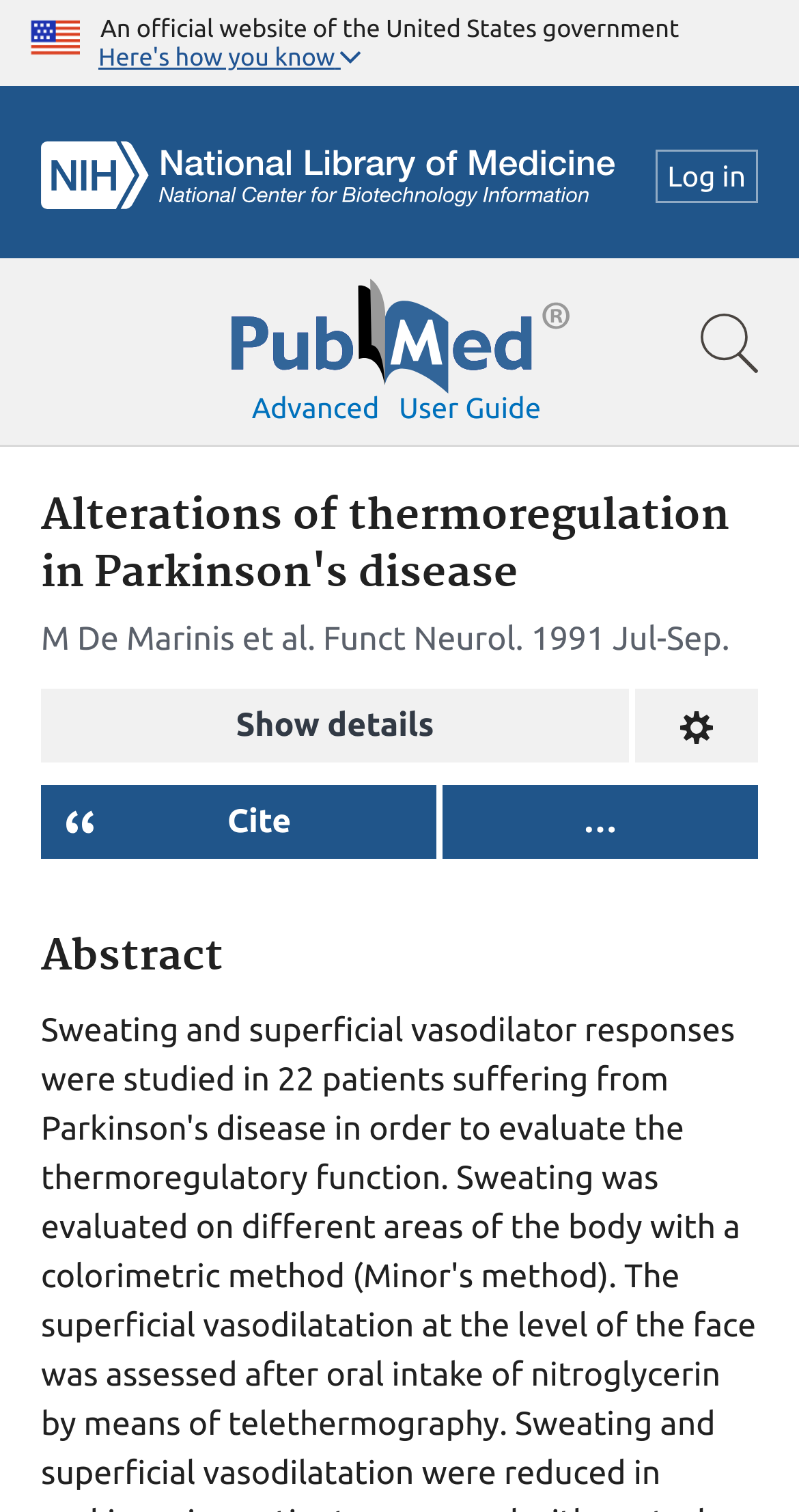What is the journal name of the article?
Using the image as a reference, answer the question with a short word or phrase.

Funct Neurol